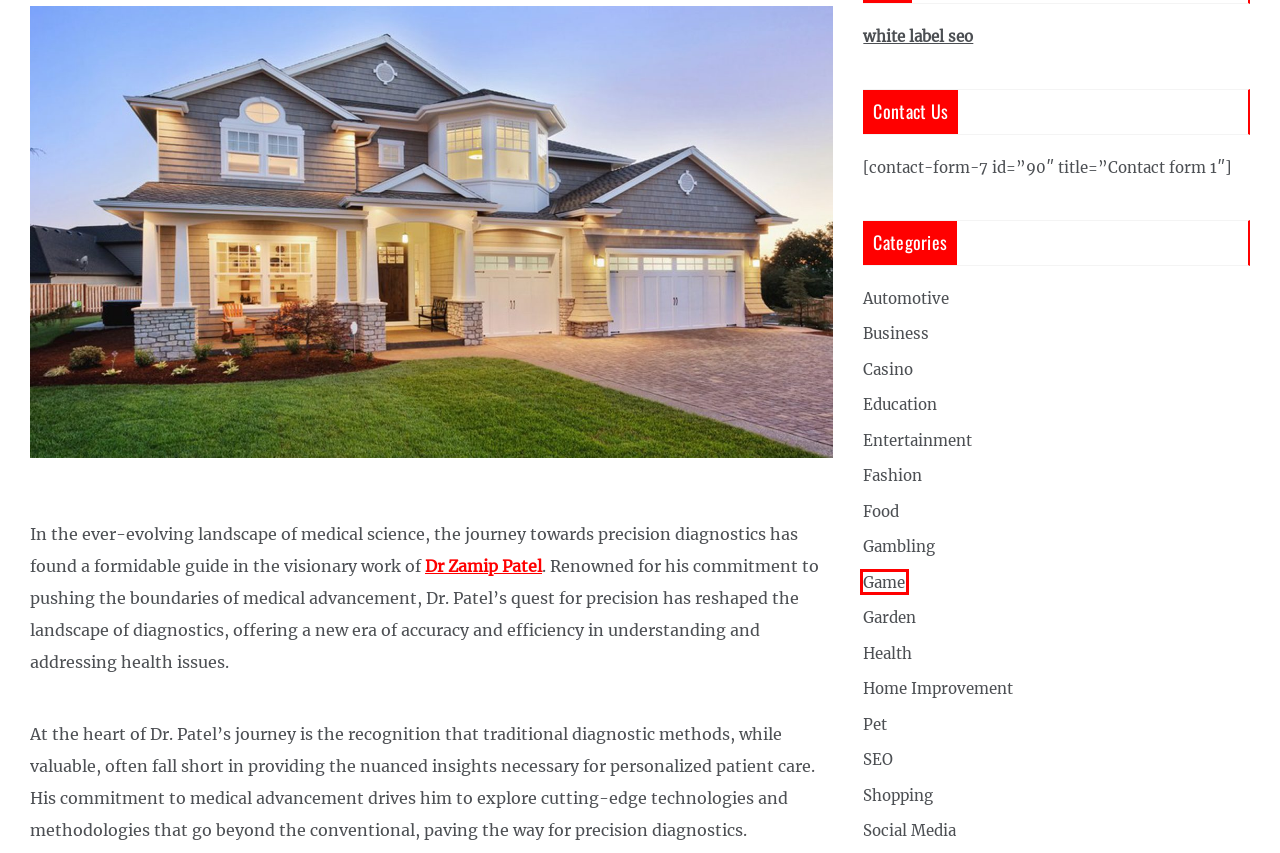Look at the screenshot of a webpage where a red rectangle bounding box is present. Choose the webpage description that best describes the new webpage after clicking the element inside the red bounding box. Here are the candidates:
A. Shopping – Gucci UK
B. Entertainment – Gucci UK
C. Dr Zamip Patel | Scholarship for Future Doctors
D. Game – Gucci UK
E. Fashion – Gucci UK
F. Garden – Gucci UK
G. Social Media – Gucci UK
H. Gambling – Gucci UK

D